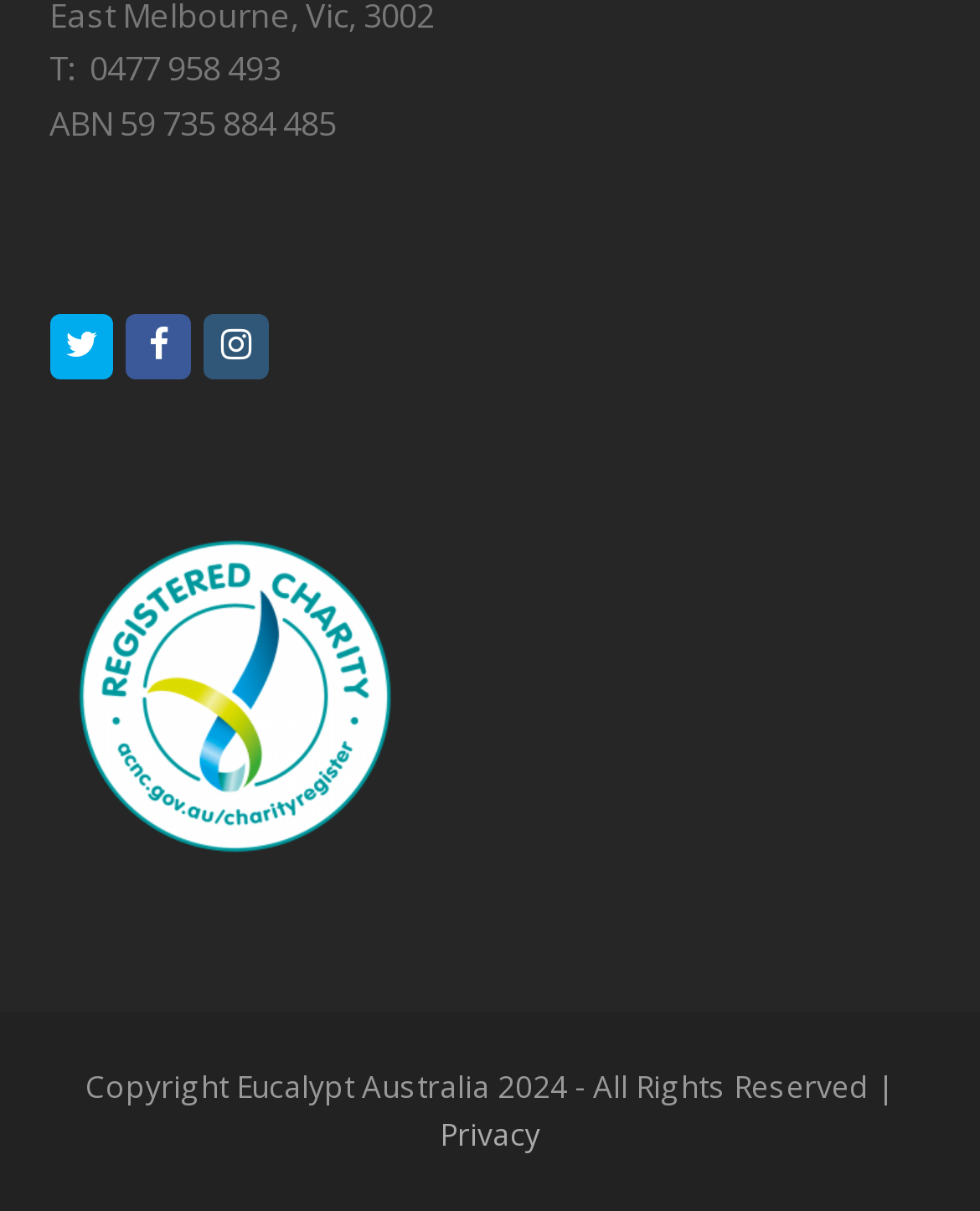Answer the question with a single word or phrase: 
What is the ABN of Eucalypt Australia?

59 735 884 485